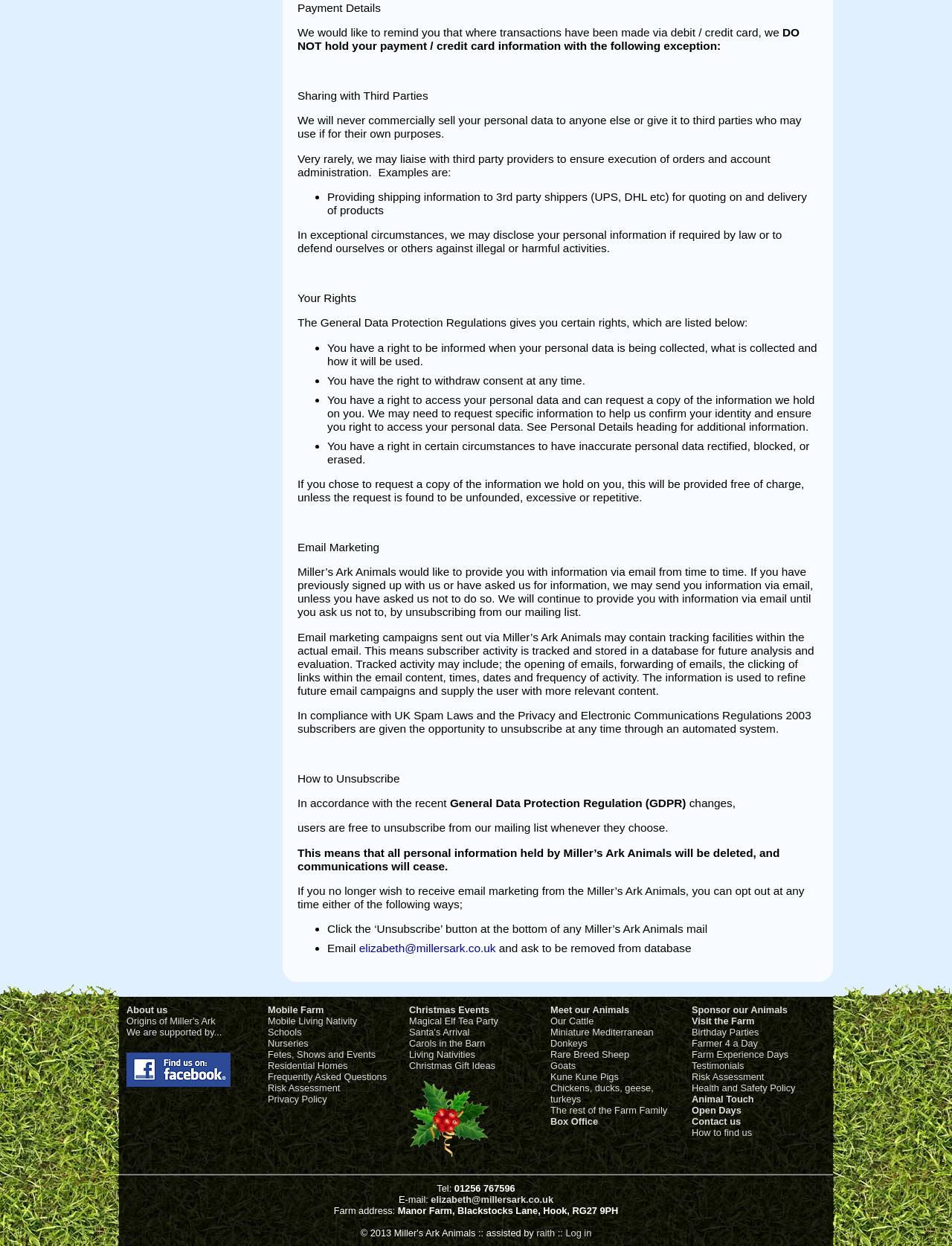Give a one-word or one-phrase response to the question:
How can users unsubscribe from the mailing list?

By clicking the unsubscribe button or emailing